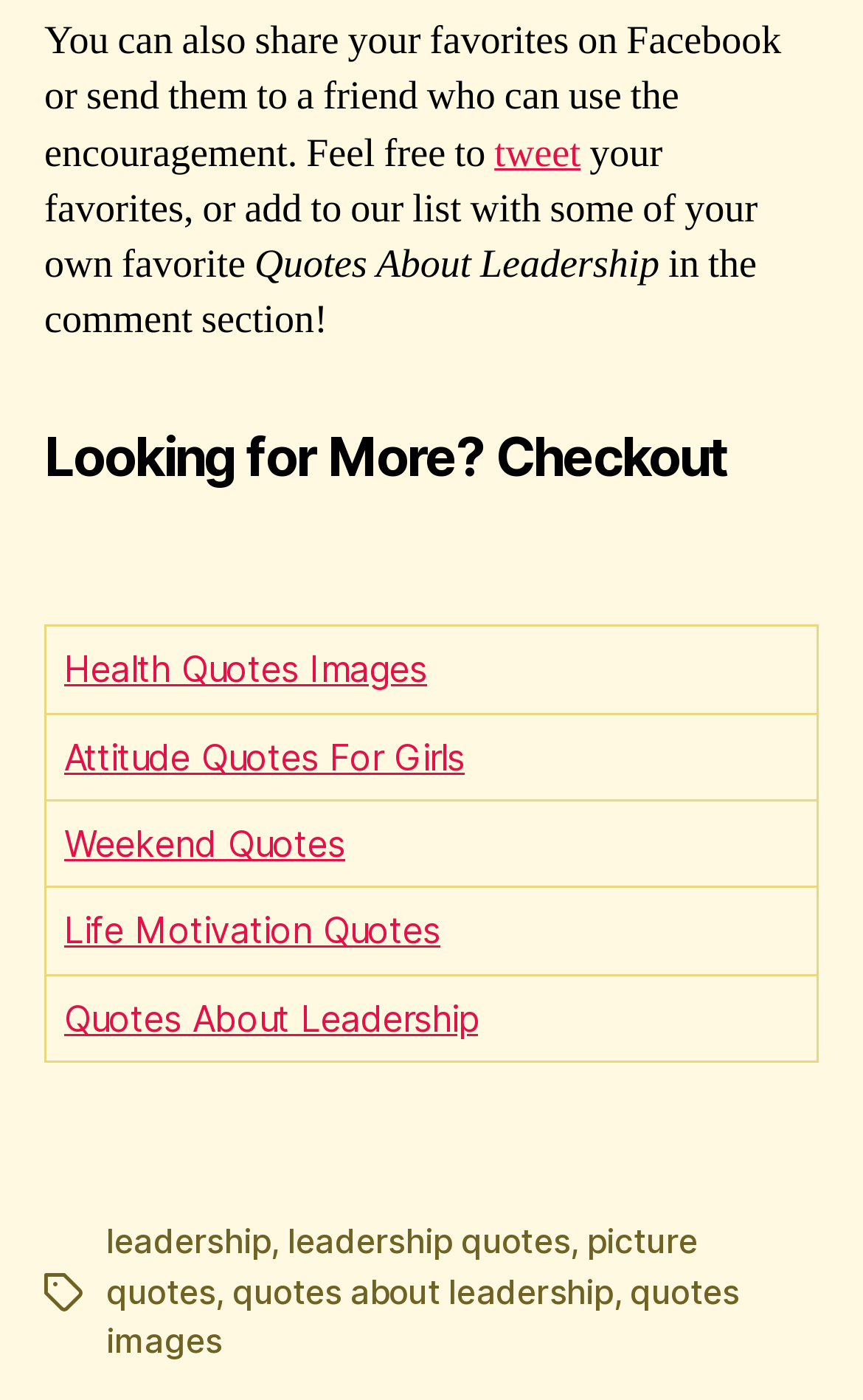What are the tags related to the quotes?
Look at the webpage screenshot and answer the question with a detailed explanation.

The tags related to the quotes can be determined by looking at the links at the bottom of the webpage. The links are 'leadership', 'leadership quotes', 'picture quotes', 'quotes about leadership', and 'quotes images'. These links are likely to be tags or keywords related to the quotes.